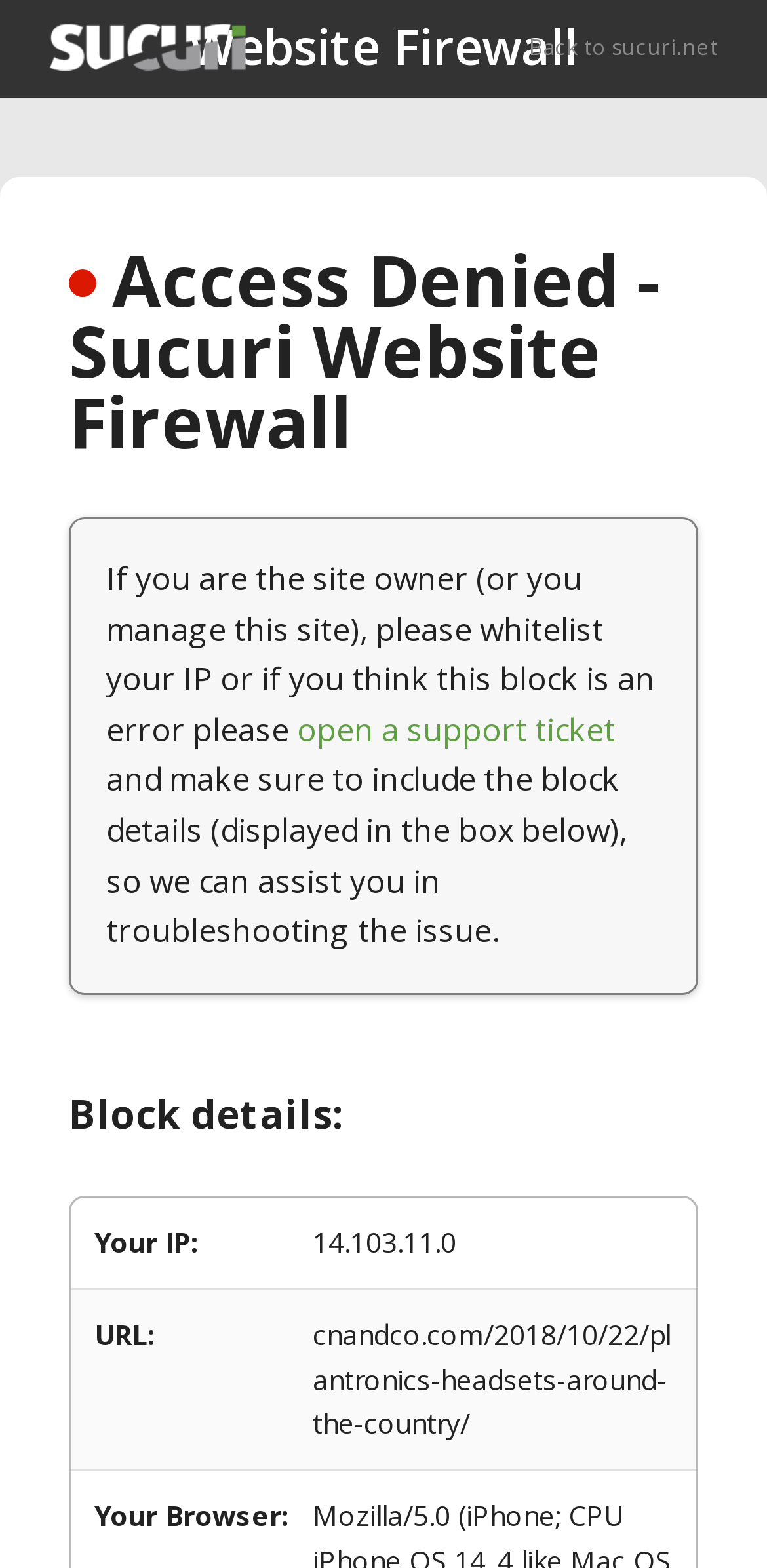Please examine the image and answer the question with a detailed explanation:
What is the IP address blocked by the firewall?

The IP address blocked by the firewall can be found in the block details section, where it is listed as 'Your IP:' with the value '14.103.11.0'.